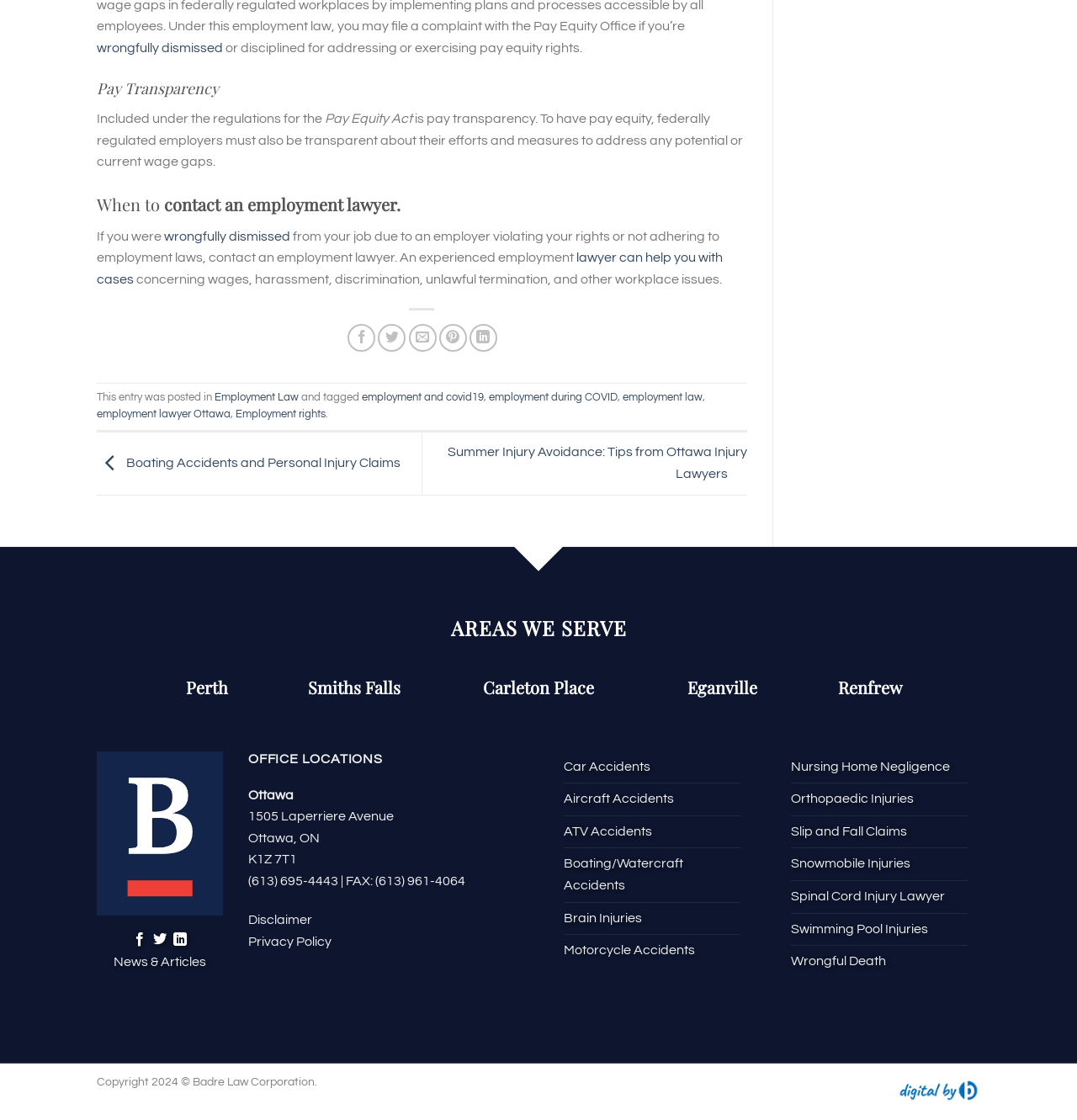When should you contact an employment lawyer?
Can you provide a detailed and comprehensive answer to the question?

This question can be answered by reading the text under the 'When to contact an employment lawyer.' heading, which explains that you should contact an employment lawyer if you were wrongfully dismissed from your job due to an employer violating your rights or not adhering to employment laws.